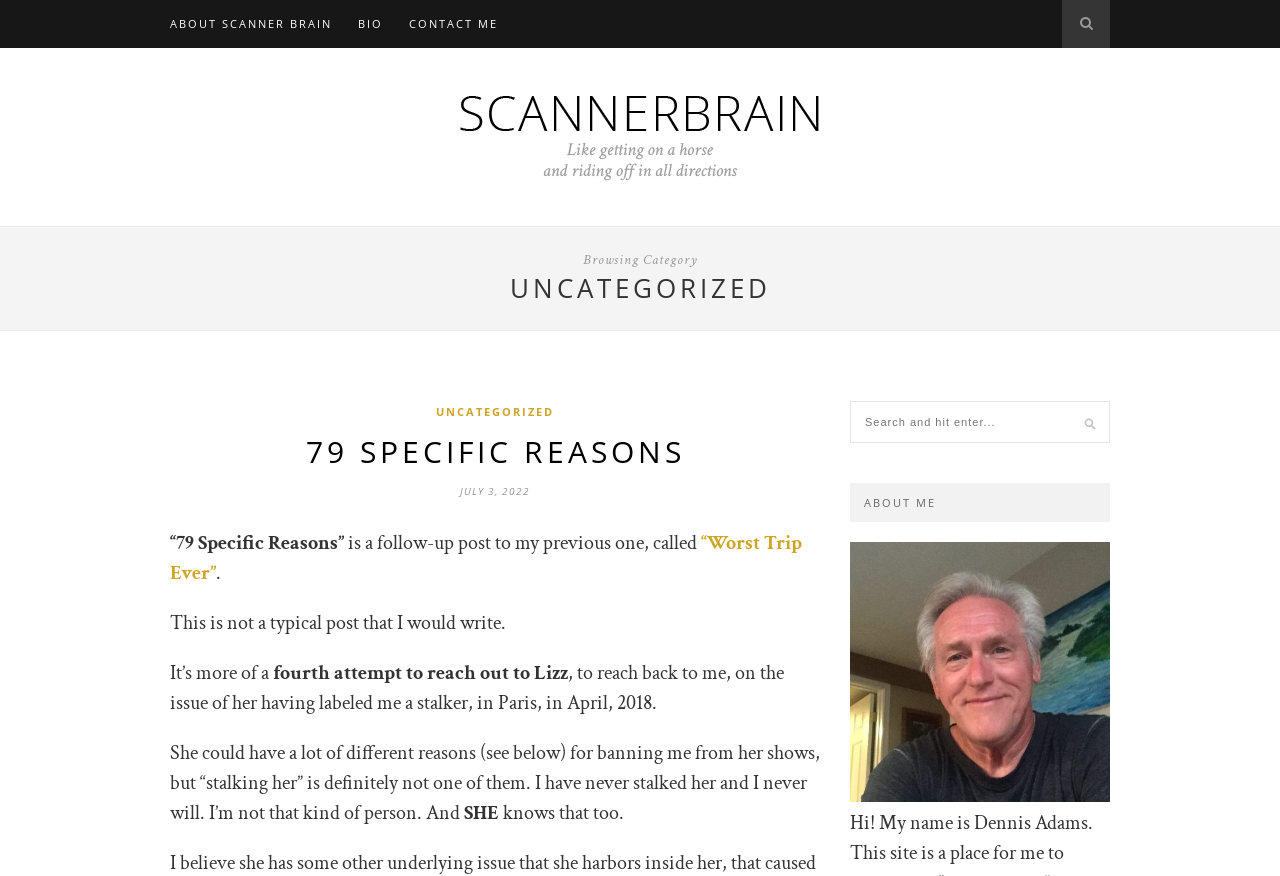What is the title of the post? Using the information from the screenshot, answer with a single word or phrase.

79 Specific Reasons